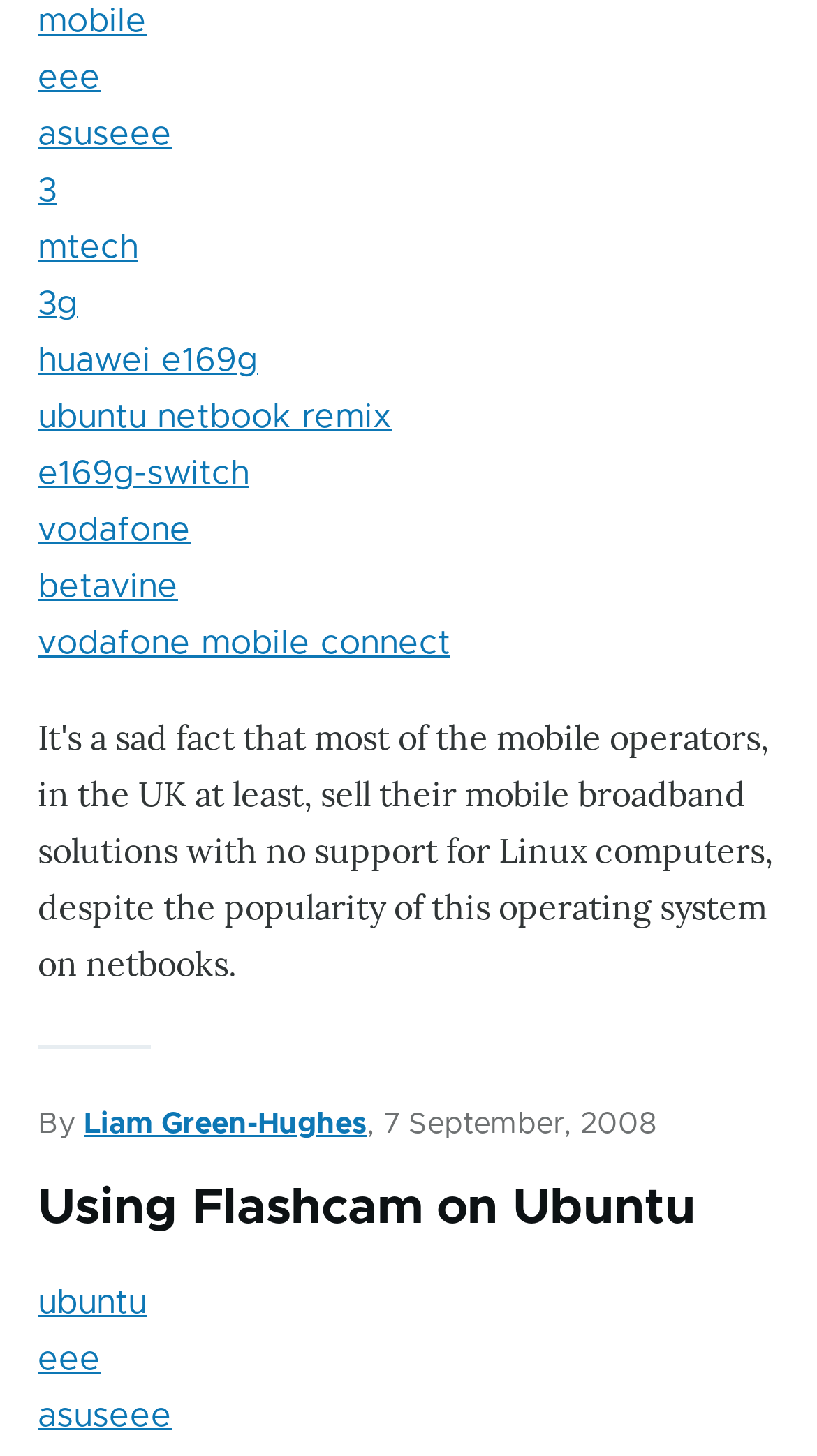What is the topic of the article?
Please use the image to deliver a detailed and complete answer.

The topic of the article is mentioned in the heading section of the webpage, specifically in the text 'Using Flashcam on Ubuntu'.